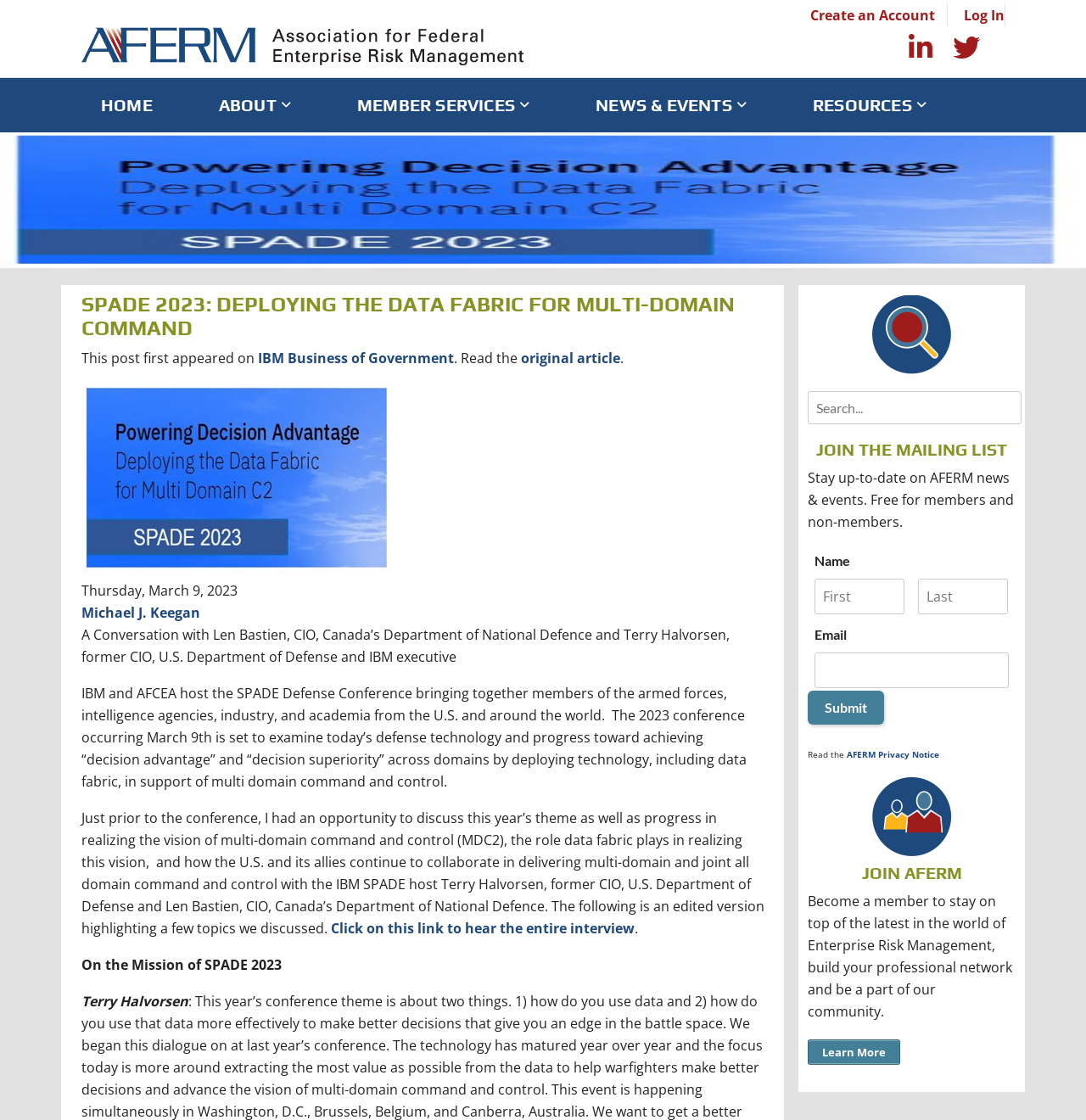Extract the text of the main heading from the webpage.

SPADE 2023: DEPLOYING THE DATA FABRIC FOR MULTI-DOMAIN COMMAND